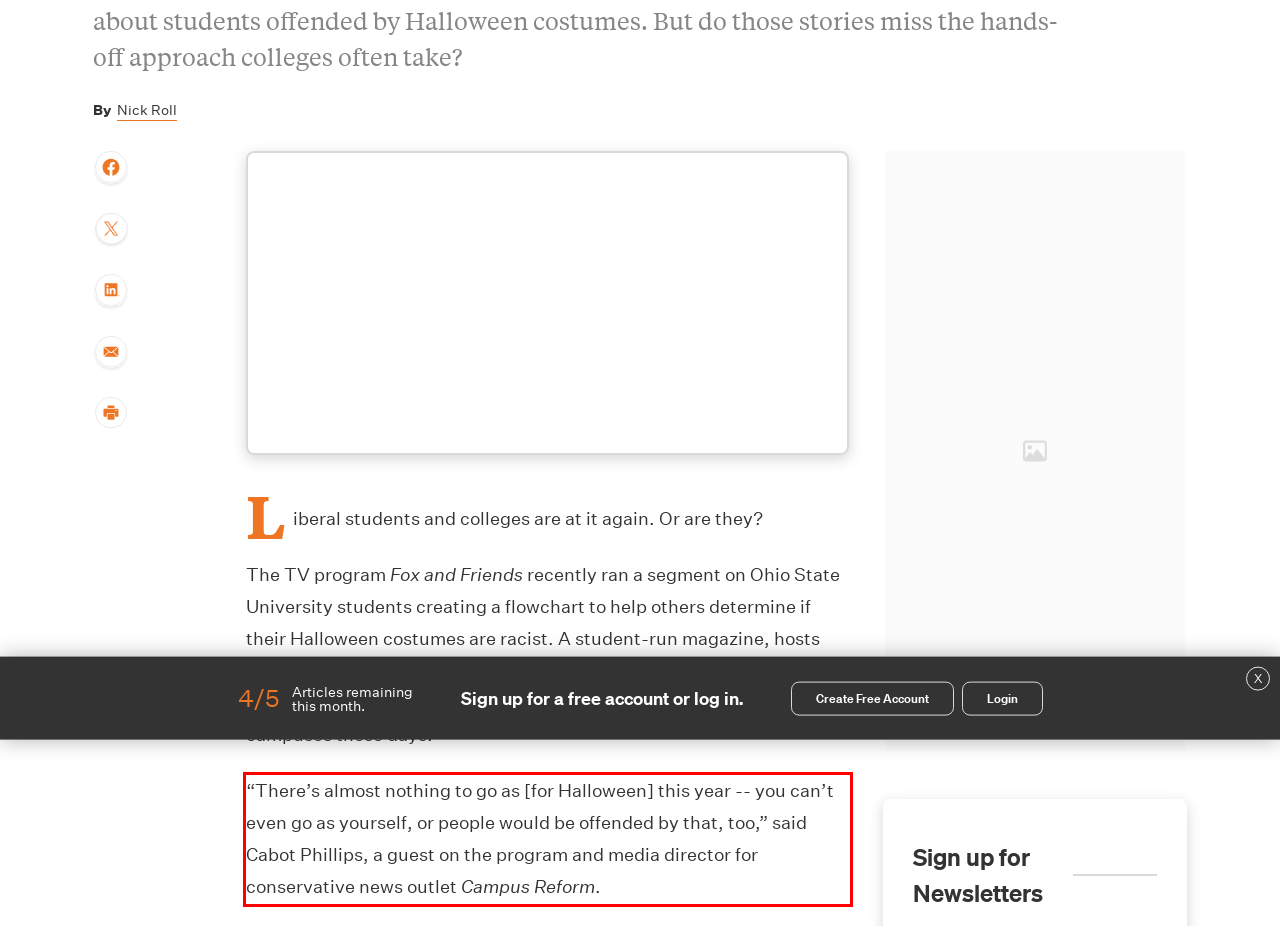Your task is to recognize and extract the text content from the UI element enclosed in the red bounding box on the webpage screenshot.

“There’s almost nothing to go as [for Halloween] this year -- you can’t even go as yourself, or people would be offended by that, too,” said Cabot Phillips, a guest on the program and media director for conservative news outlet Campus Reform.